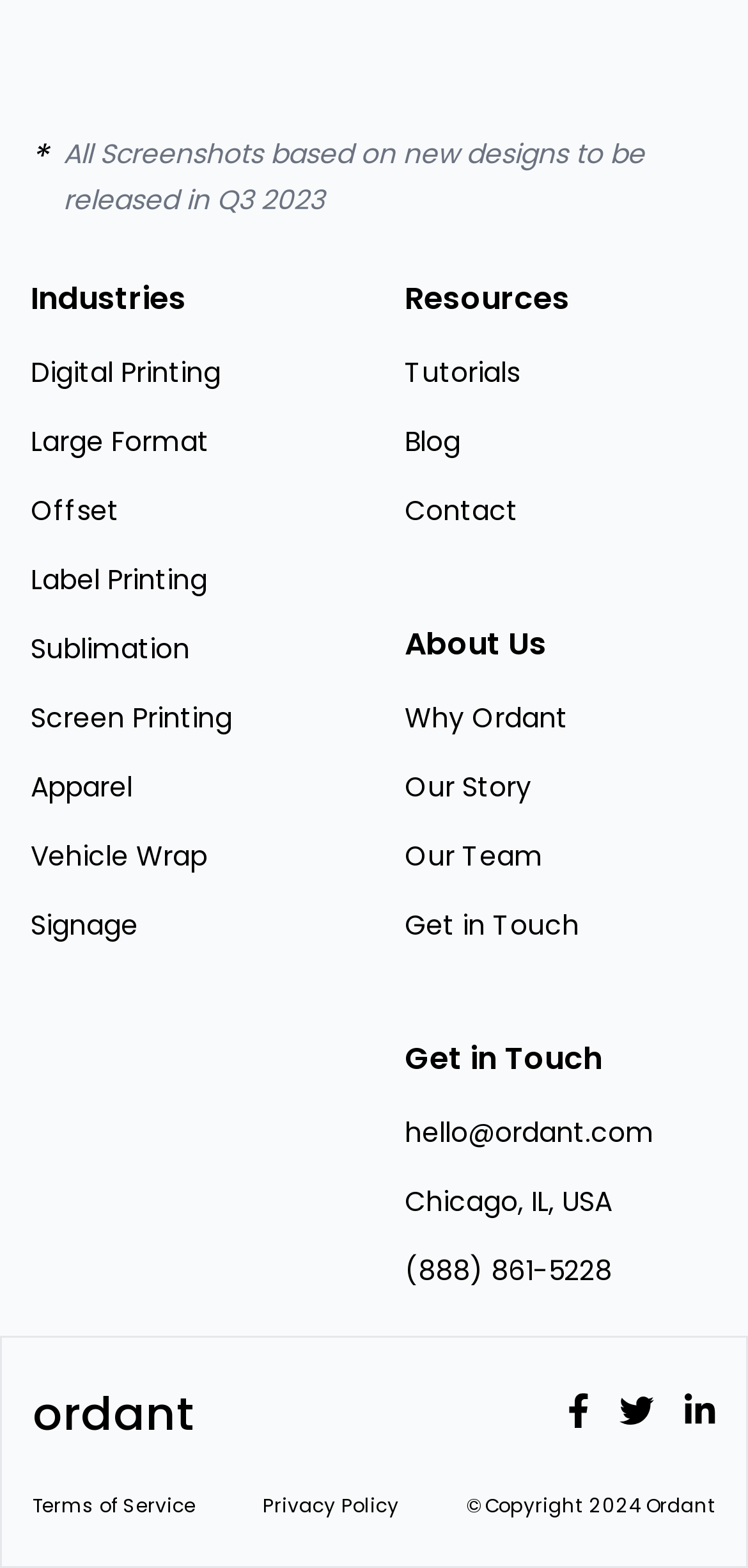From the image, can you give a detailed response to the question below:
What is the phone number of the company?

The company's phone number can be found in the 'Get in Touch' section, which is located on the right side of the webpage. It is listed as '(888) 861-5228'.